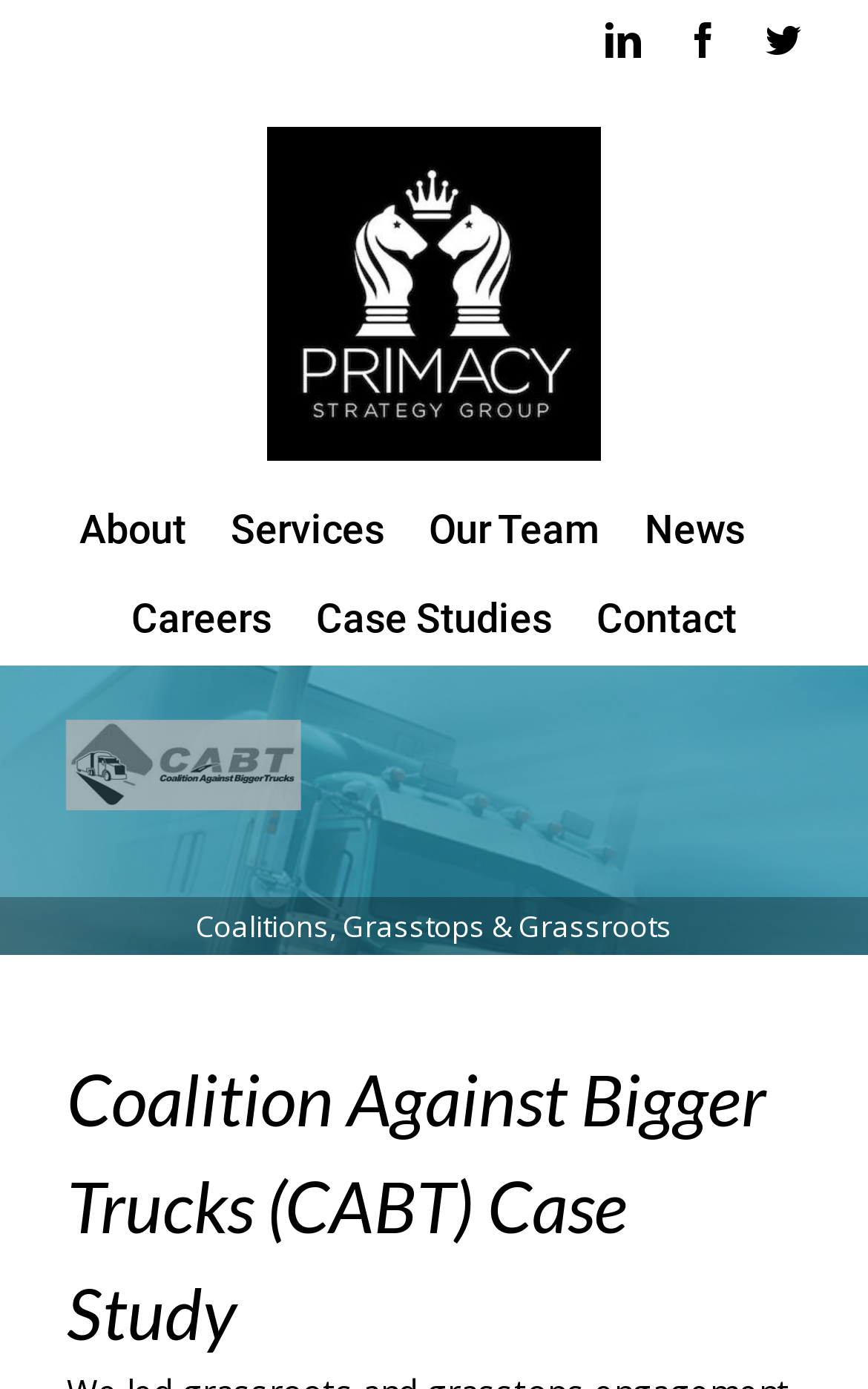Find the bounding box coordinates of the area that needs to be clicked in order to achieve the following instruction: "Go to About page". The coordinates should be specified as four float numbers between 0 and 1, i.e., [left, top, right, bottom].

[0.091, 0.349, 0.214, 0.413]